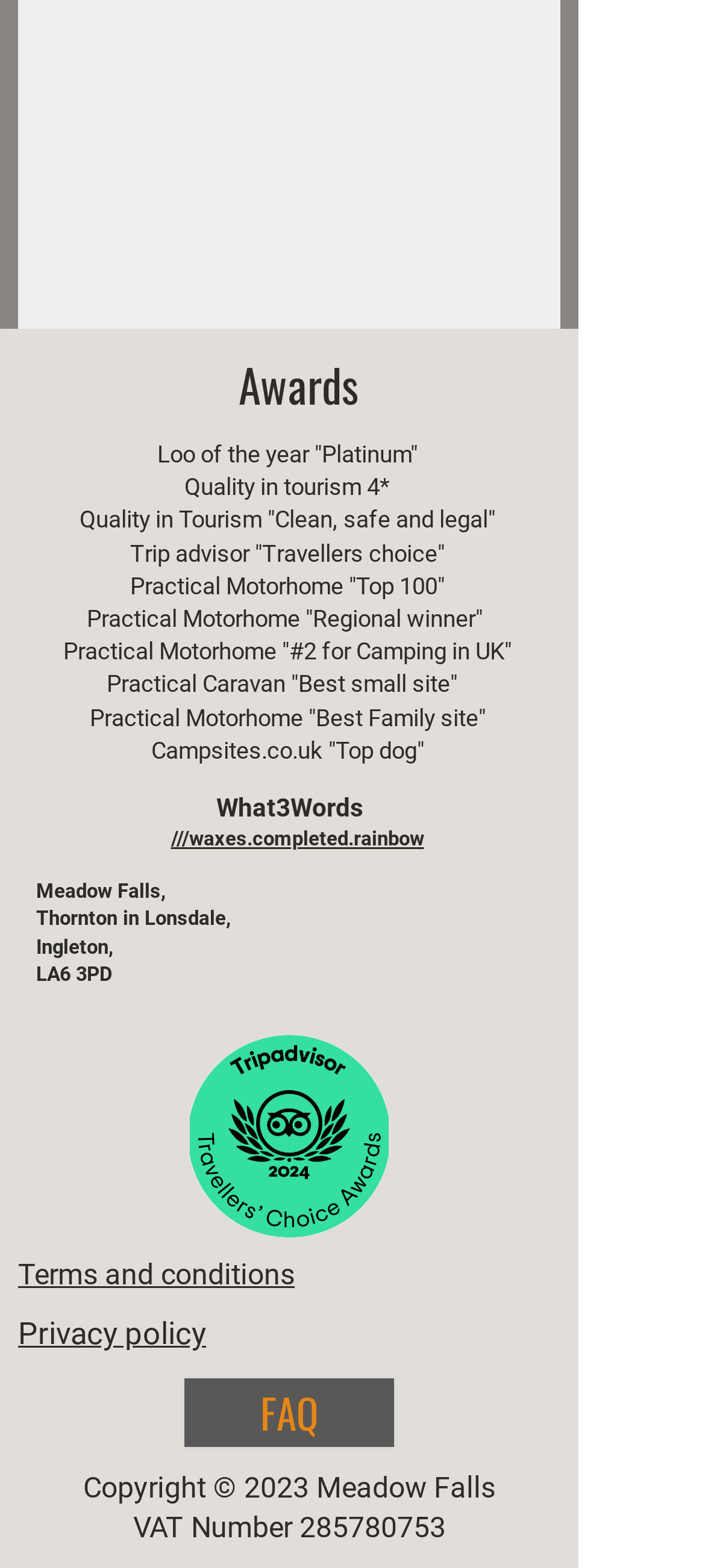What is the location of Meadow Falls?
Make sure to answer the question with a detailed and comprehensive explanation.

The location of Meadow Falls can be found in the series of StaticText elements at the bottom of the page, which provide the address: 'Thornton in Lonsdale,', 'Ingleton,', and 'LA6 3PD'.